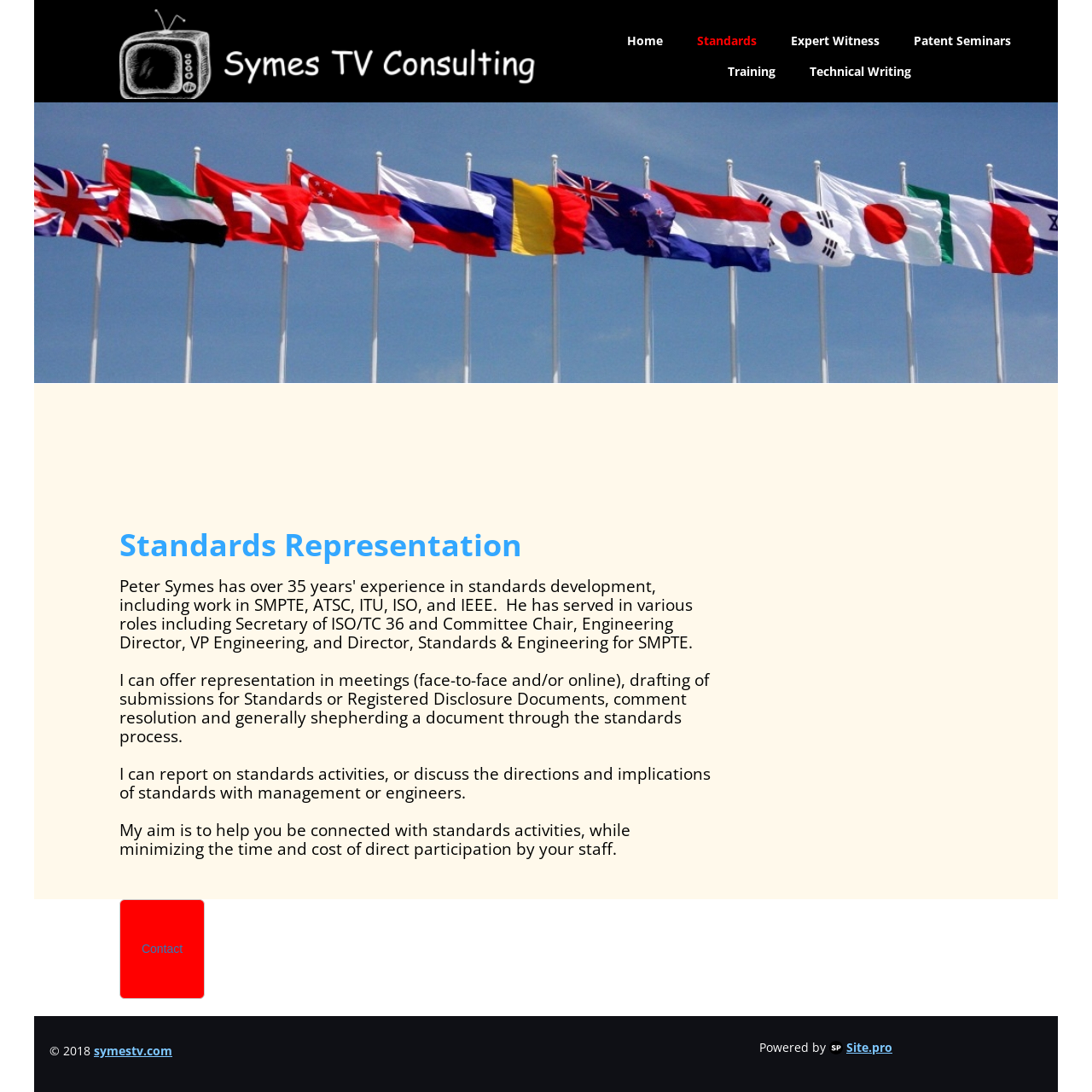Identify the bounding box for the given UI element using the description provided. Coordinates should be in the format (top-left x, top-left y, bottom-right x, bottom-right y) and must be between 0 and 1. Here is the description: Standards

[0.623, 0.023, 0.709, 0.052]